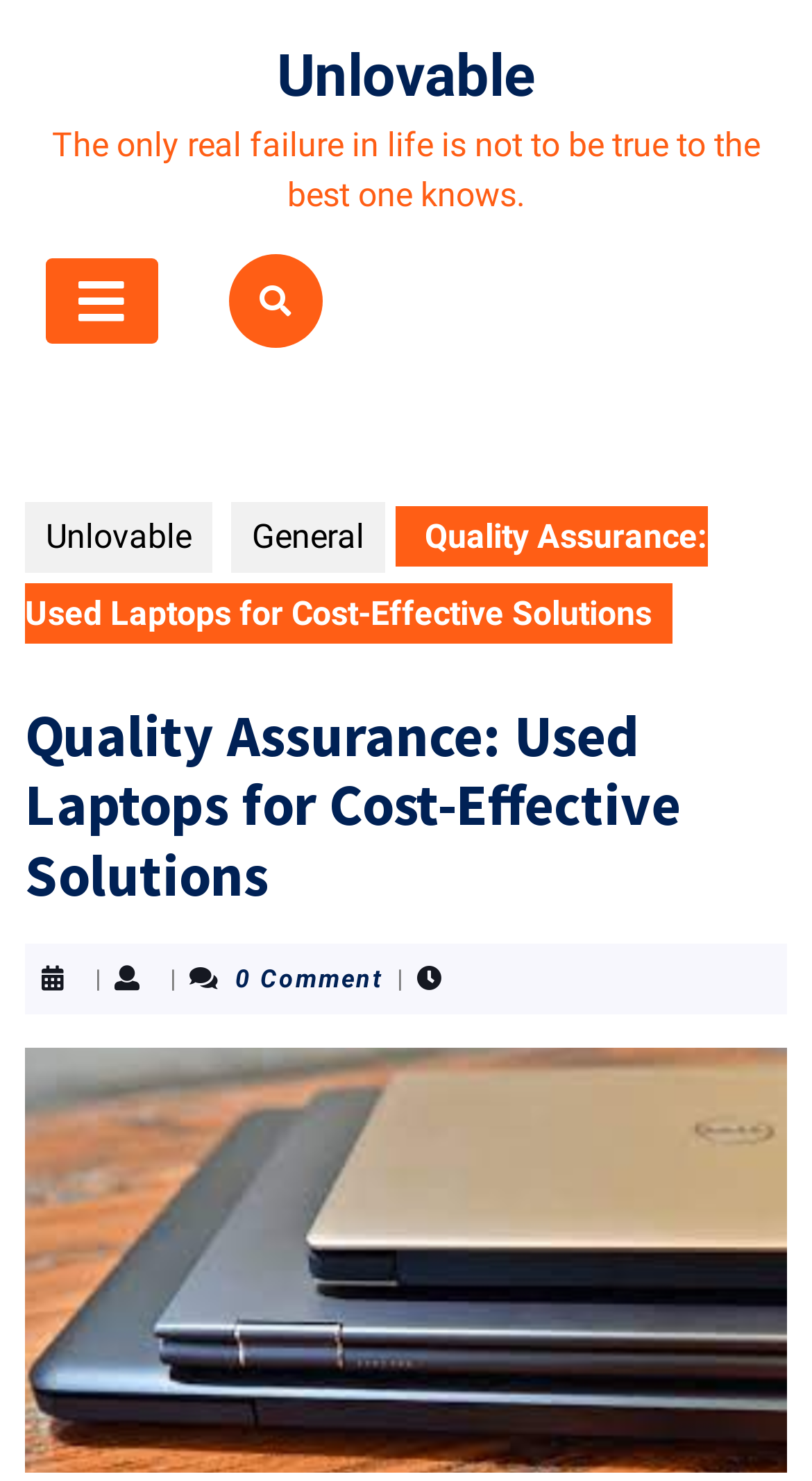Describe all visible elements and their arrangement on the webpage.

The webpage is about Quality Assurance and used laptops for cost-effective solutions. At the top, there is a link to "Unlovable" and a quote from Oscar Wilde. Below the quote, there is an open button represented by a tab icon. 

To the right of the open button, there is a section with three links: a Facebook icon, a link to "Unlovable", and a link to "General". Below this section, there is a heading that reads "Quality Assurance: Used Laptops for Cost-Effective Solutions". This heading is followed by a separator line, and then a line with two separator lines and the text "0 Comment" in between. 

At the bottom of the page, there is a large image that serves as a post thumbnail for "Quality Assurance: Used Laptops for Cost-Effective Solutions".